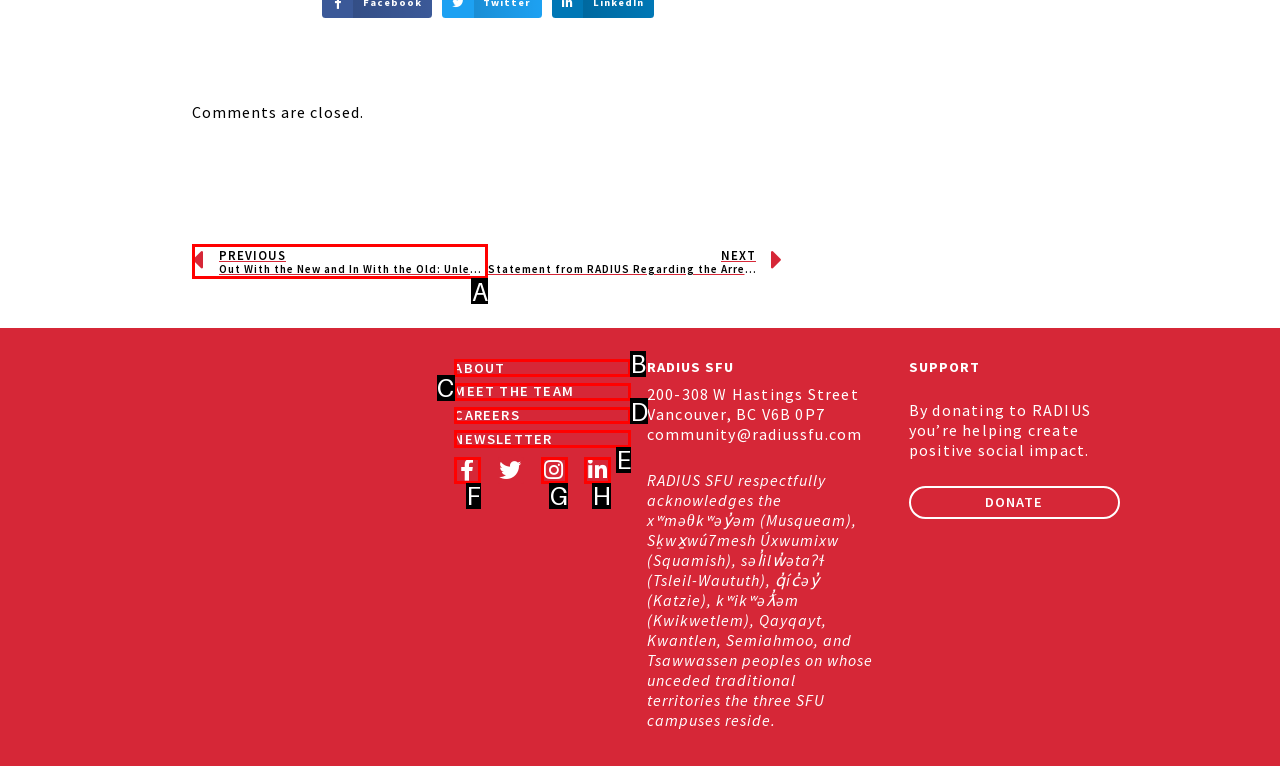Choose the UI element to click on to achieve this task: go to previous article. Reply with the letter representing the selected element.

A